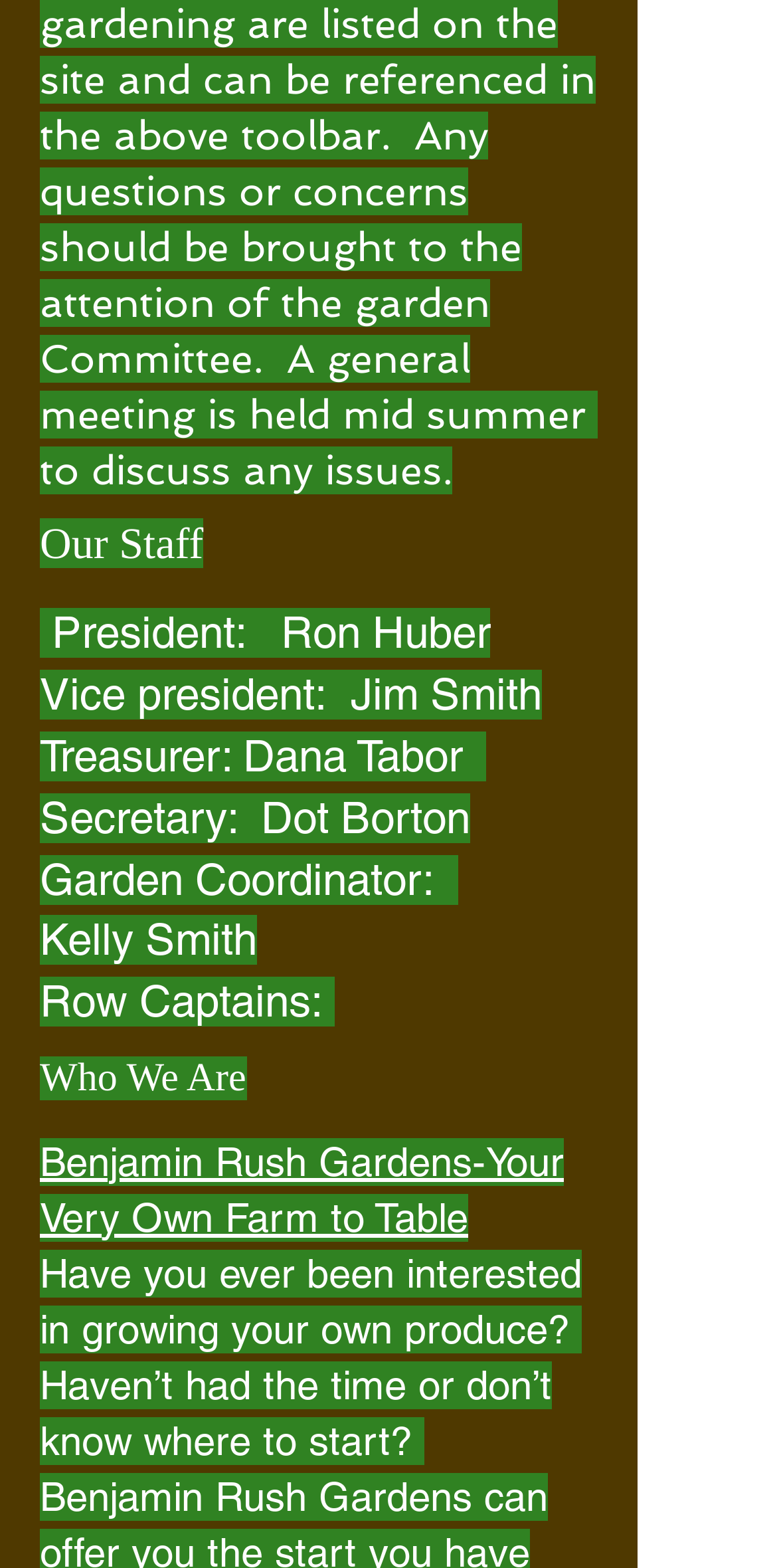What is the role of Kelly Smith?
Please answer the question with as much detail as possible using the screenshot.

In the 'Our Staff' section, it is mentioned that Kelly Smith is the Garden Coordinator, as indicated by the text 'Garden Coordinator: Kelly Smith'.